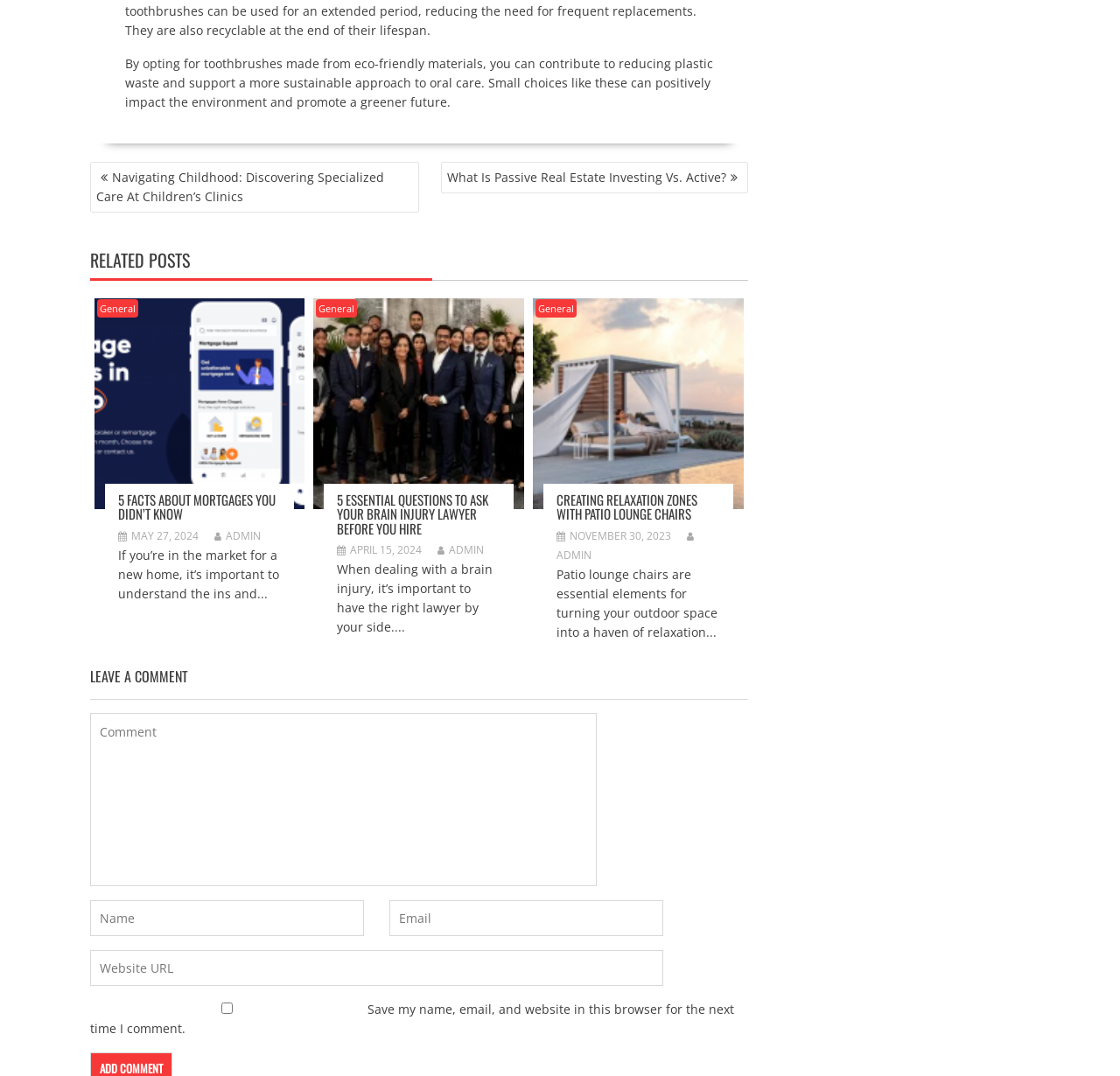Locate the bounding box coordinates of the area you need to click to fulfill this instruction: 'Click on the 'Navigating Childhood: Discovering Specialized Care At Children’s Clinics' link'. The coordinates must be in the form of four float numbers ranging from 0 to 1: [left, top, right, bottom].

[0.08, 0.15, 0.374, 0.197]